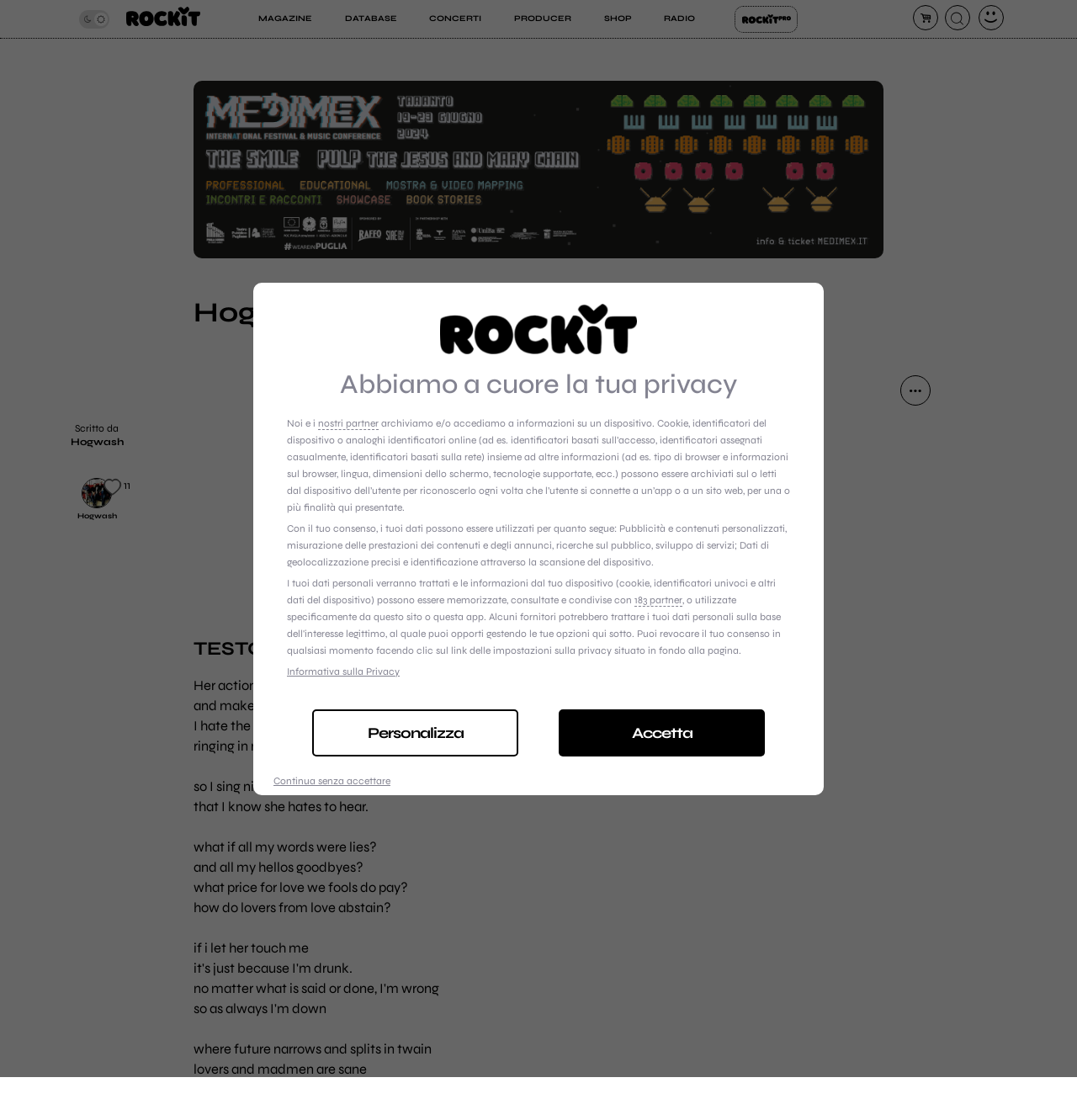Using the description: "Informativa sulla Privacy", identify the bounding box of the corresponding UI element in the screenshot.

[0.266, 0.594, 0.371, 0.604]